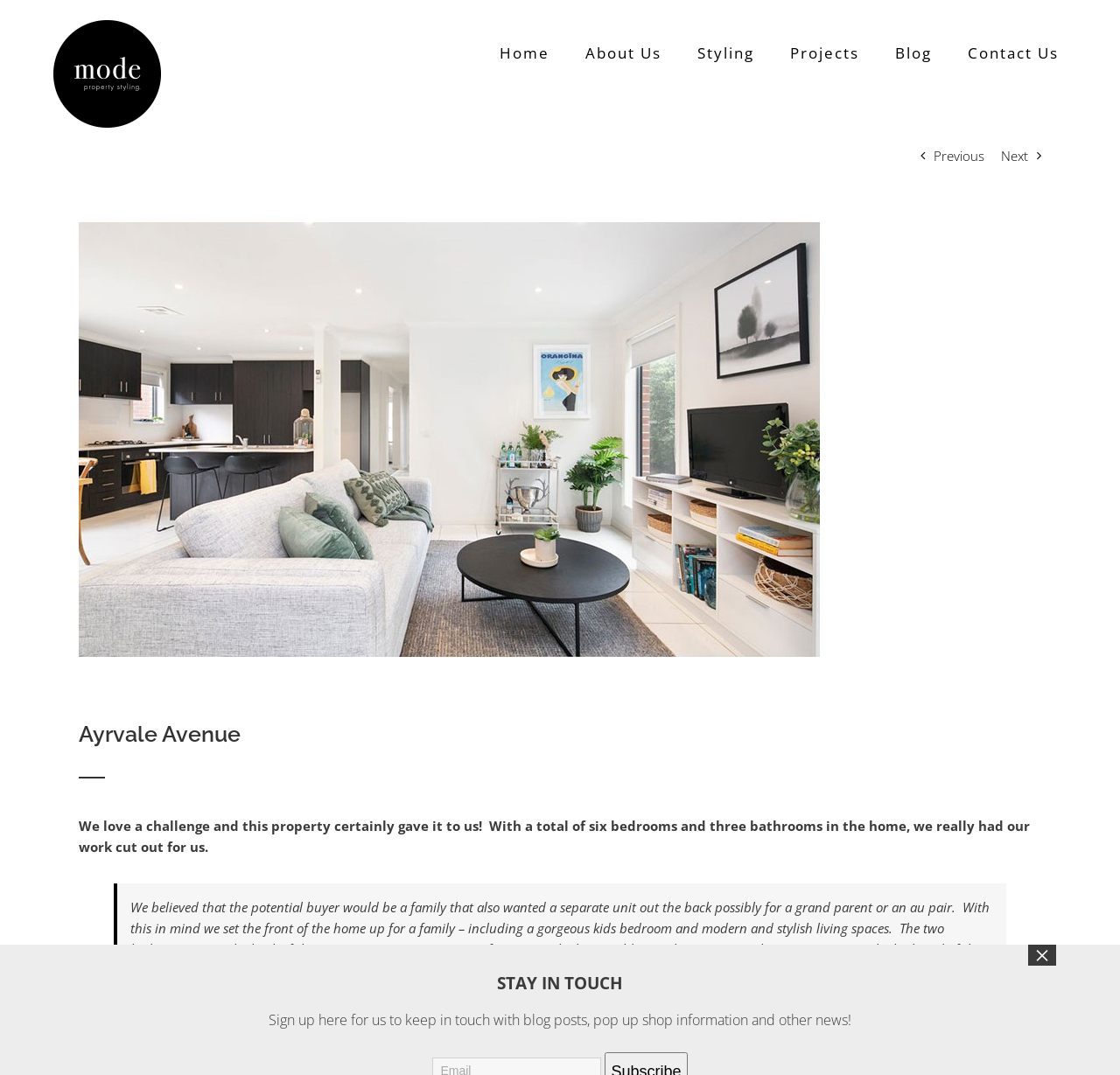Answer this question in one word or a short phrase: What is the name of the property being styled?

Ayrvale Avenue